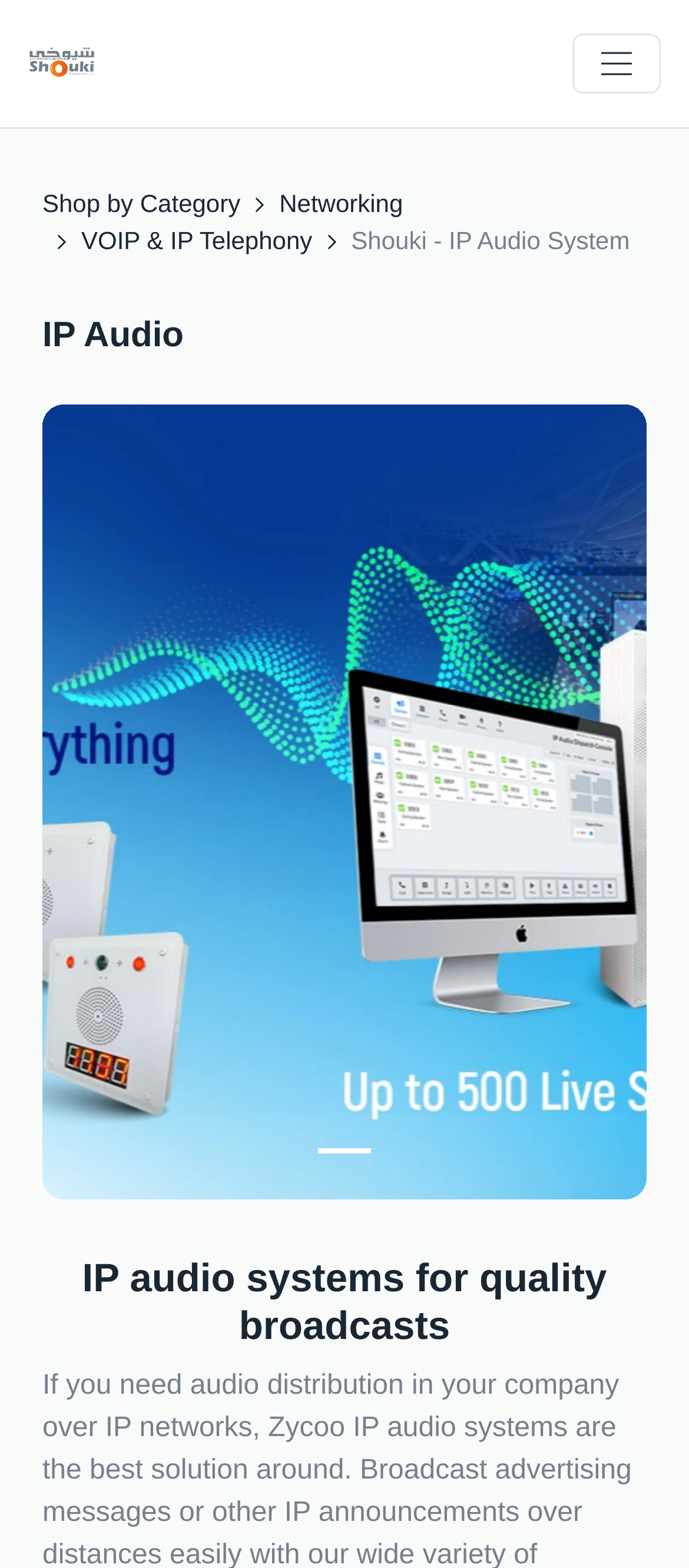Please determine the bounding box coordinates, formatted as (top-left x, top-left y, bottom-right x, bottom-right y), with all values as floating point numbers between 0 and 1. Identify the bounding box of the region described as: Shop by Category

[0.062, 0.118, 0.349, 0.142]